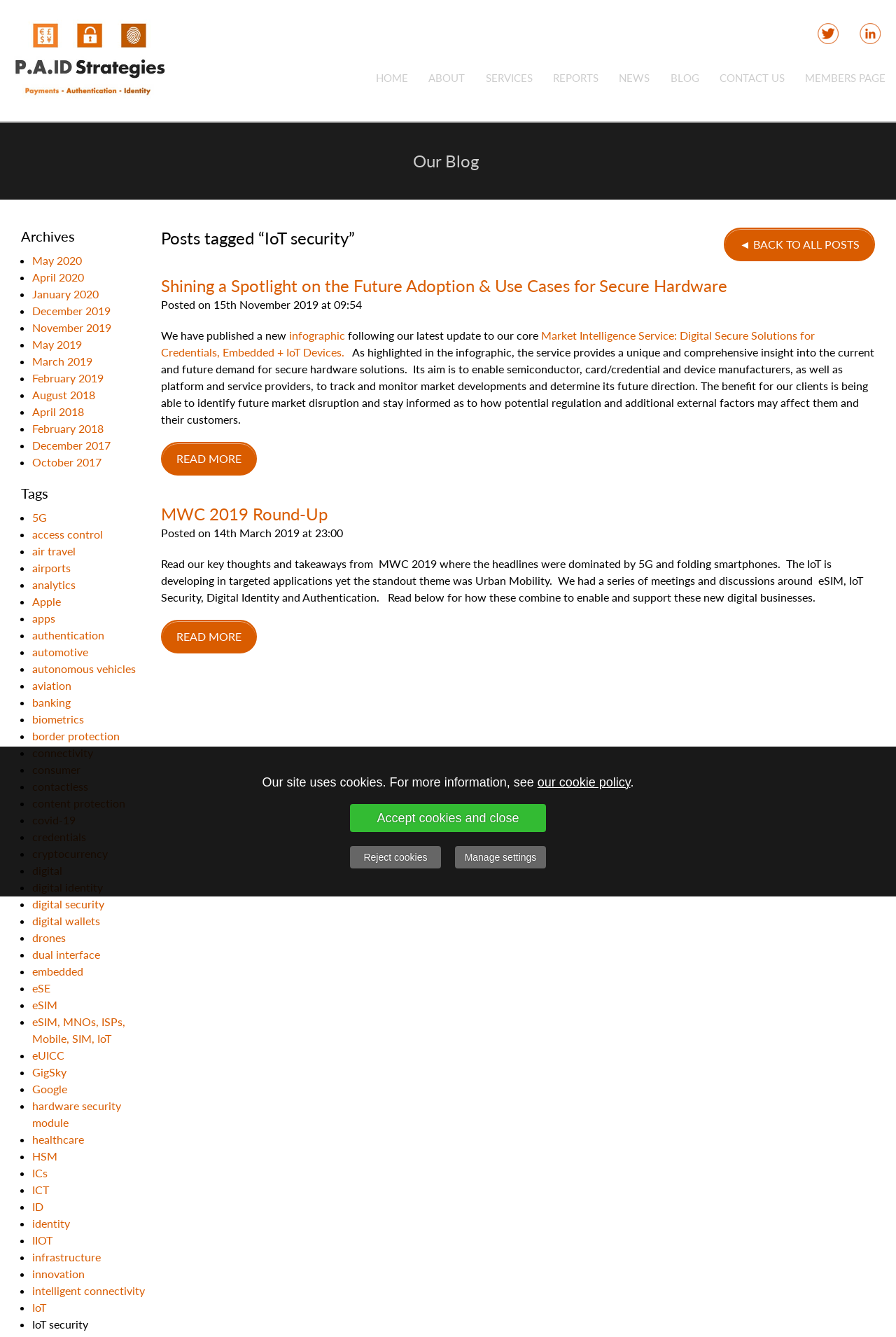Identify the bounding box coordinates of the clickable region to carry out the given instruction: "Click on HOME menu item".

[0.323, 0.048, 0.391, 0.069]